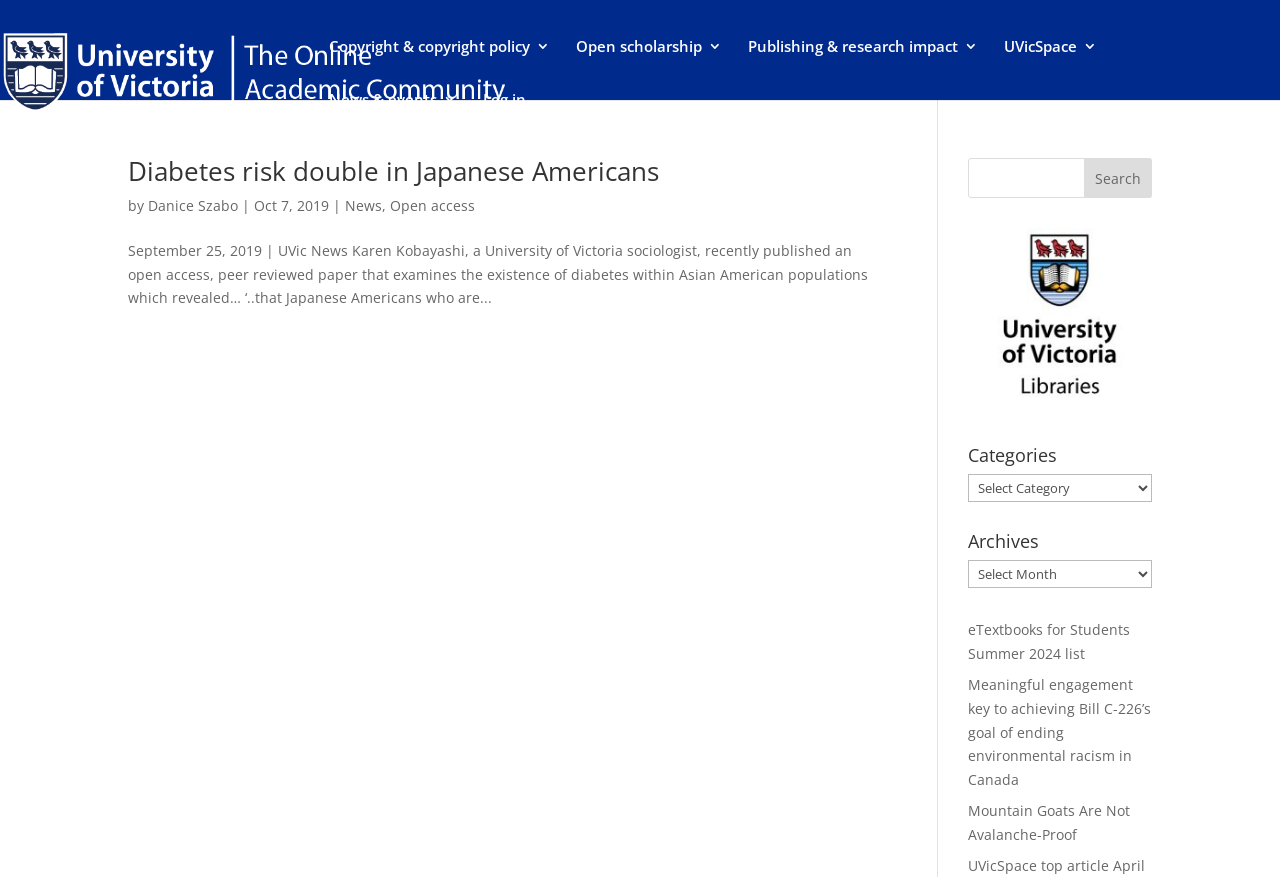Pinpoint the bounding box coordinates of the clickable element needed to complete the instruction: "View the article written by 'Leigh'". The coordinates should be provided as four float numbers between 0 and 1: [left, top, right, bottom].

None